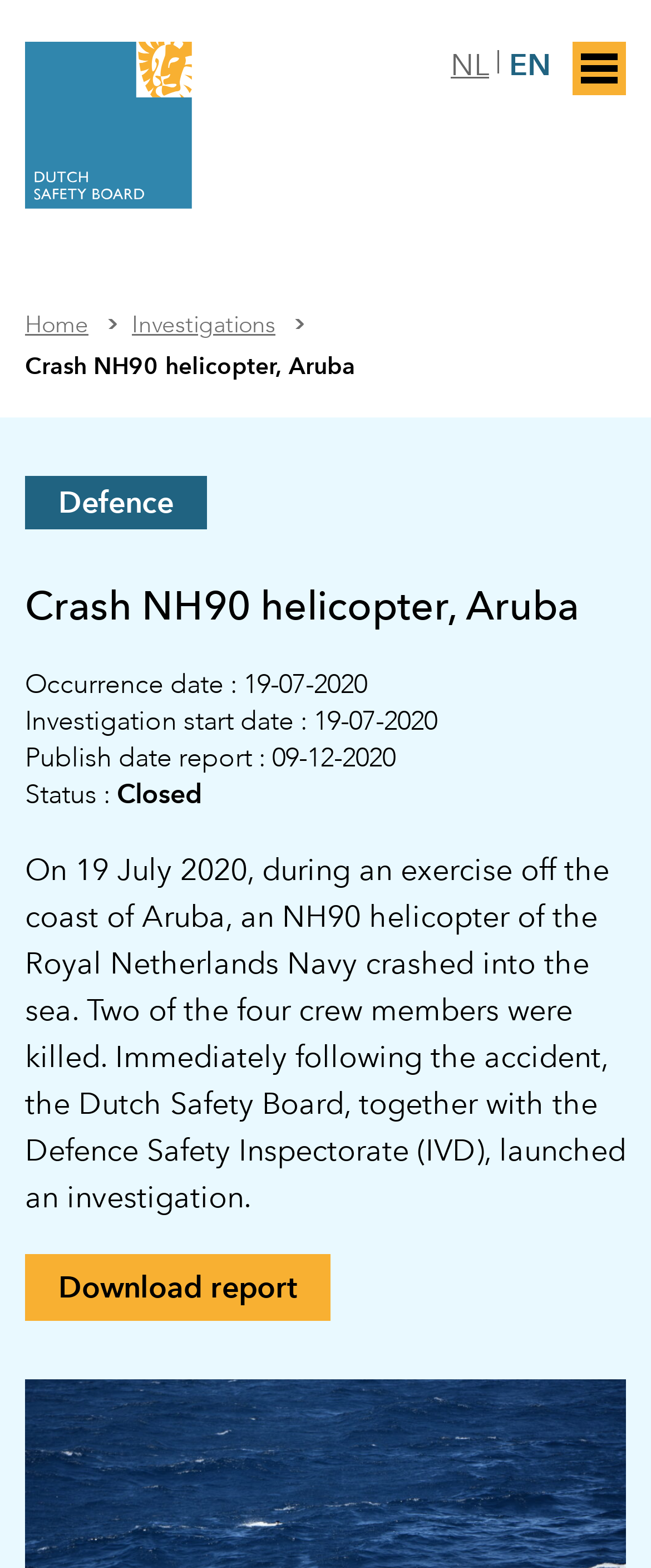Determine the bounding box coordinates in the format (top-left x, top-left y, bottom-right x, bottom-right y). Ensure all values are floating point numbers between 0 and 1. Identify the bounding box of the UI element described by: parent_node: NL

[0.879, 0.027, 0.962, 0.061]